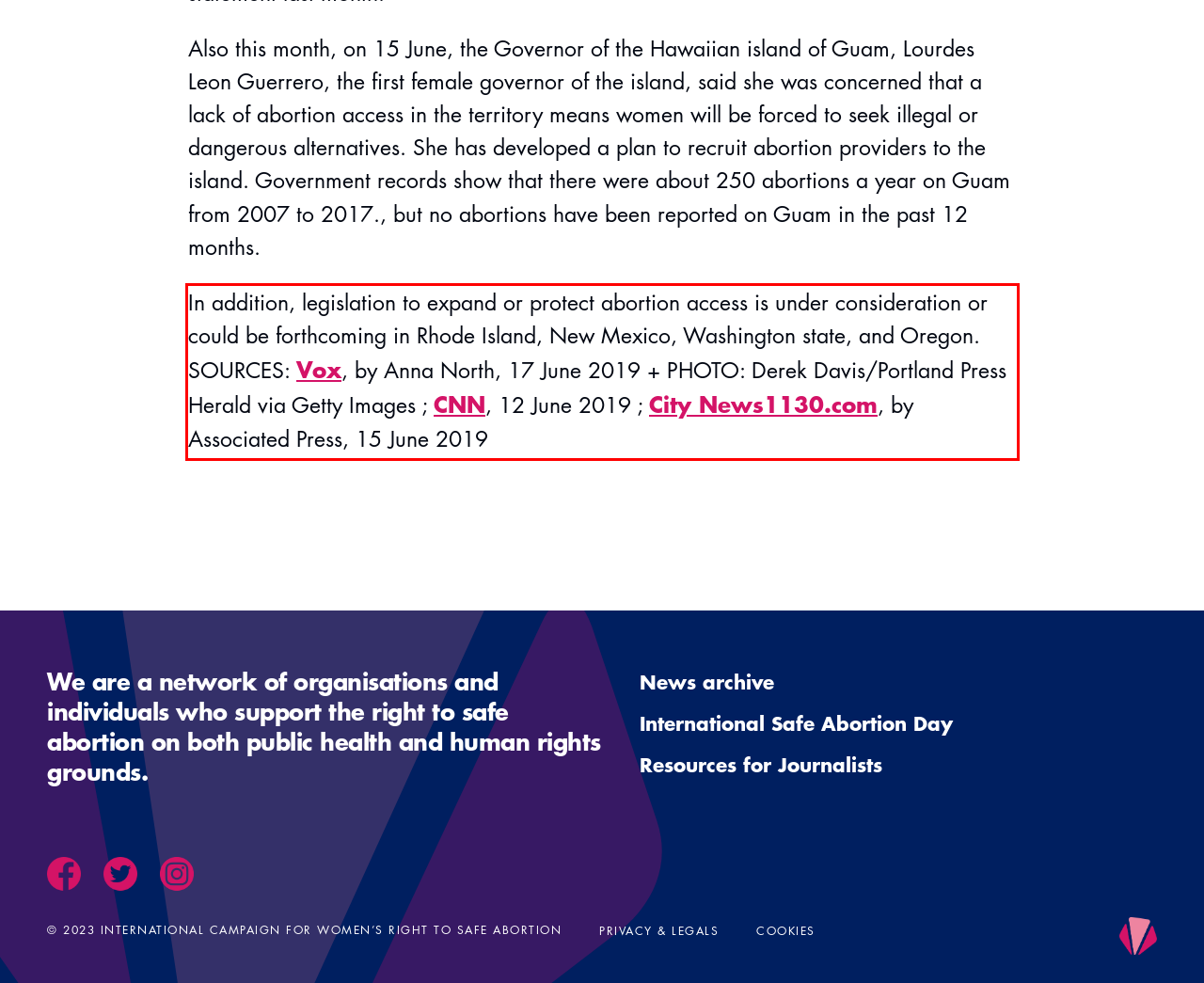The screenshot you have been given contains a UI element surrounded by a red rectangle. Use OCR to read and extract the text inside this red rectangle.

In addition, legislation to expand or protect abortion access is under consideration or could be forthcoming in Rhode Island, New Mexico, Washington state, and Oregon. SOURCES: Vox, by Anna North, 17 June 2019 + PHOTO: Derek Davis/Portland Press Herald via Getty Images ; CNN, 12 June 2019 ; City News1130.com, by Associated Press, 15 June 2019